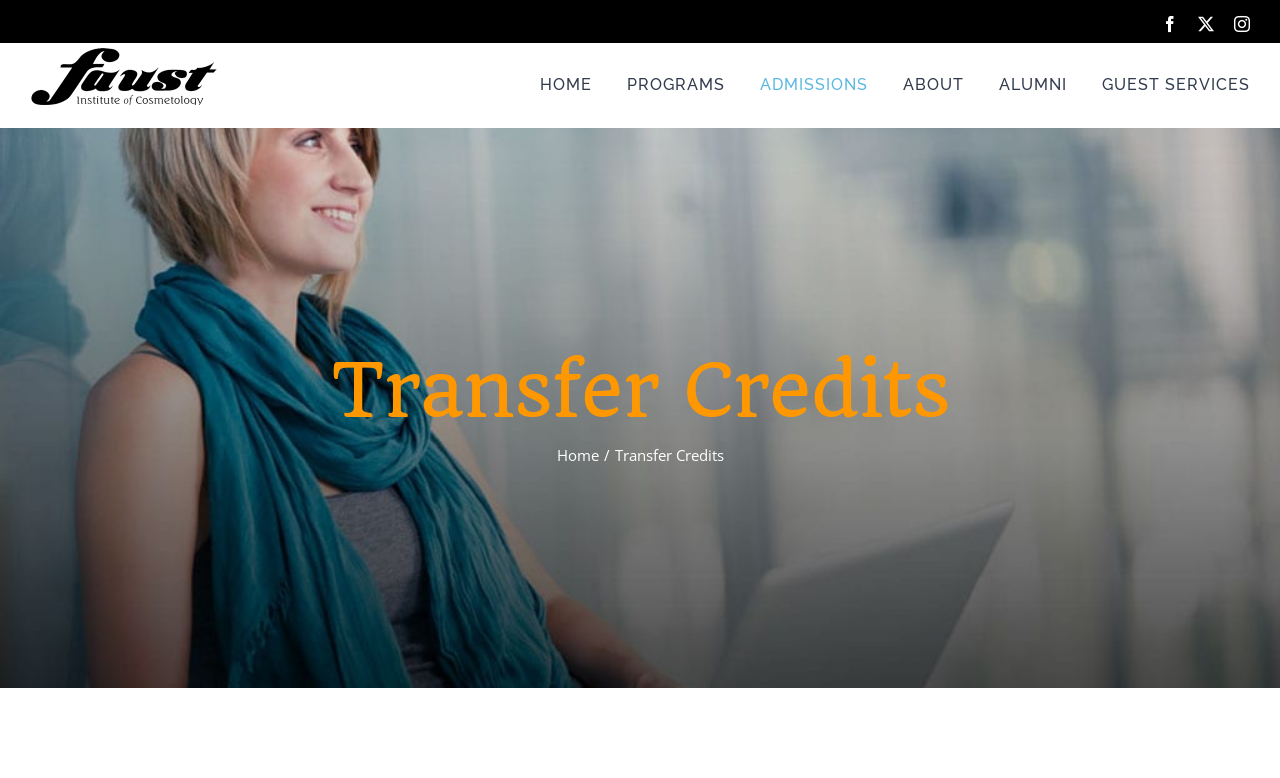Show me the bounding box coordinates of the clickable region to achieve the task as per the instruction: "Explore the 'Shopping' section".

None